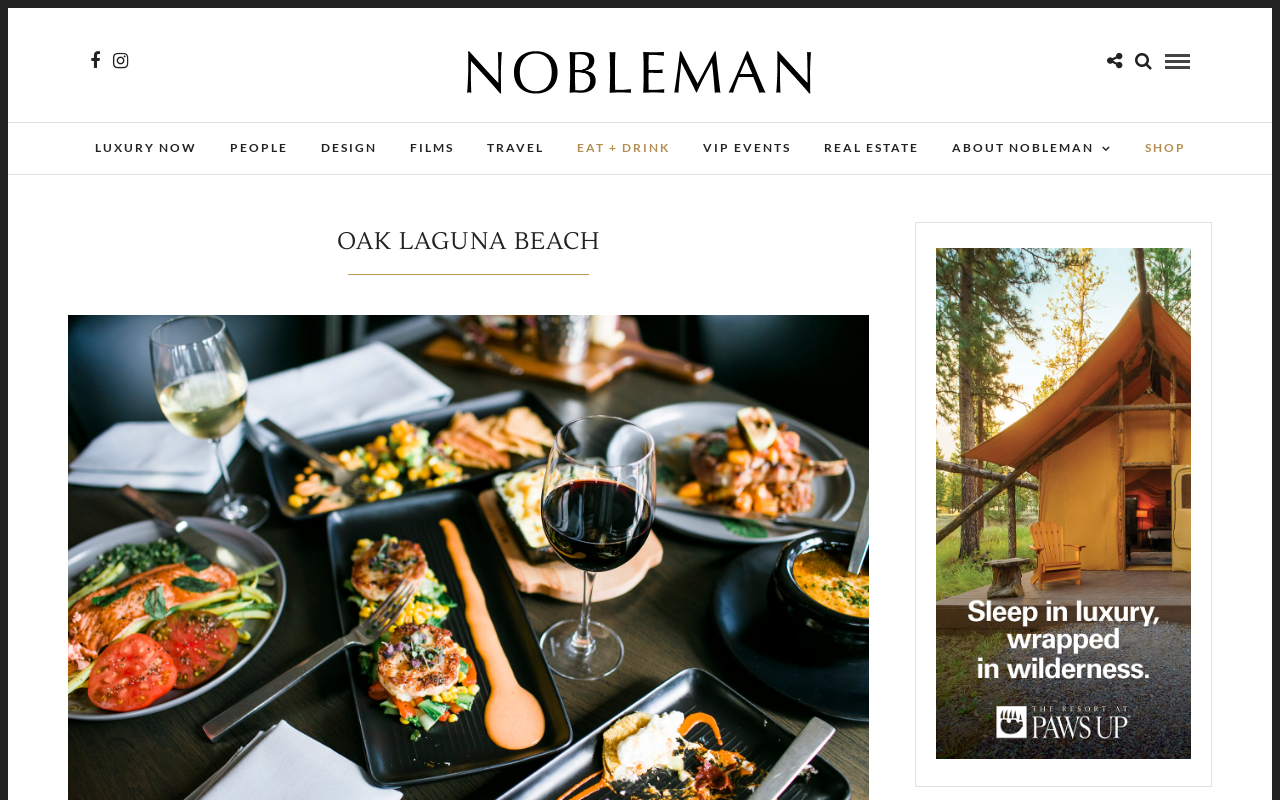Could you please study the image and provide a detailed answer to the question:
What is the shape of the icon in the top-right corner?

The top-right corner contains a series of icons, including '', '', '', and ''. These icons are all square in shape.